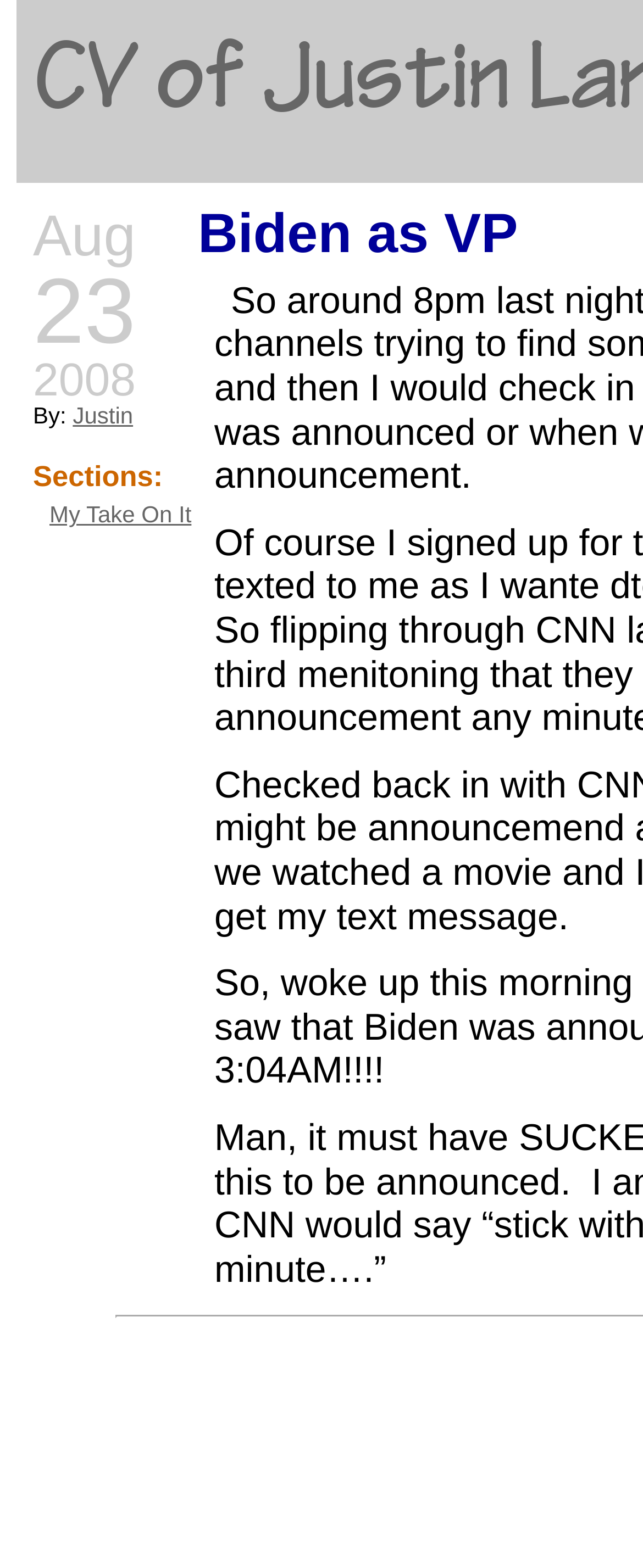Determine the bounding box of the UI component based on this description: "Justin". The bounding box coordinates should be four float values between 0 and 1, i.e., [left, top, right, bottom].

[0.113, 0.256, 0.207, 0.273]